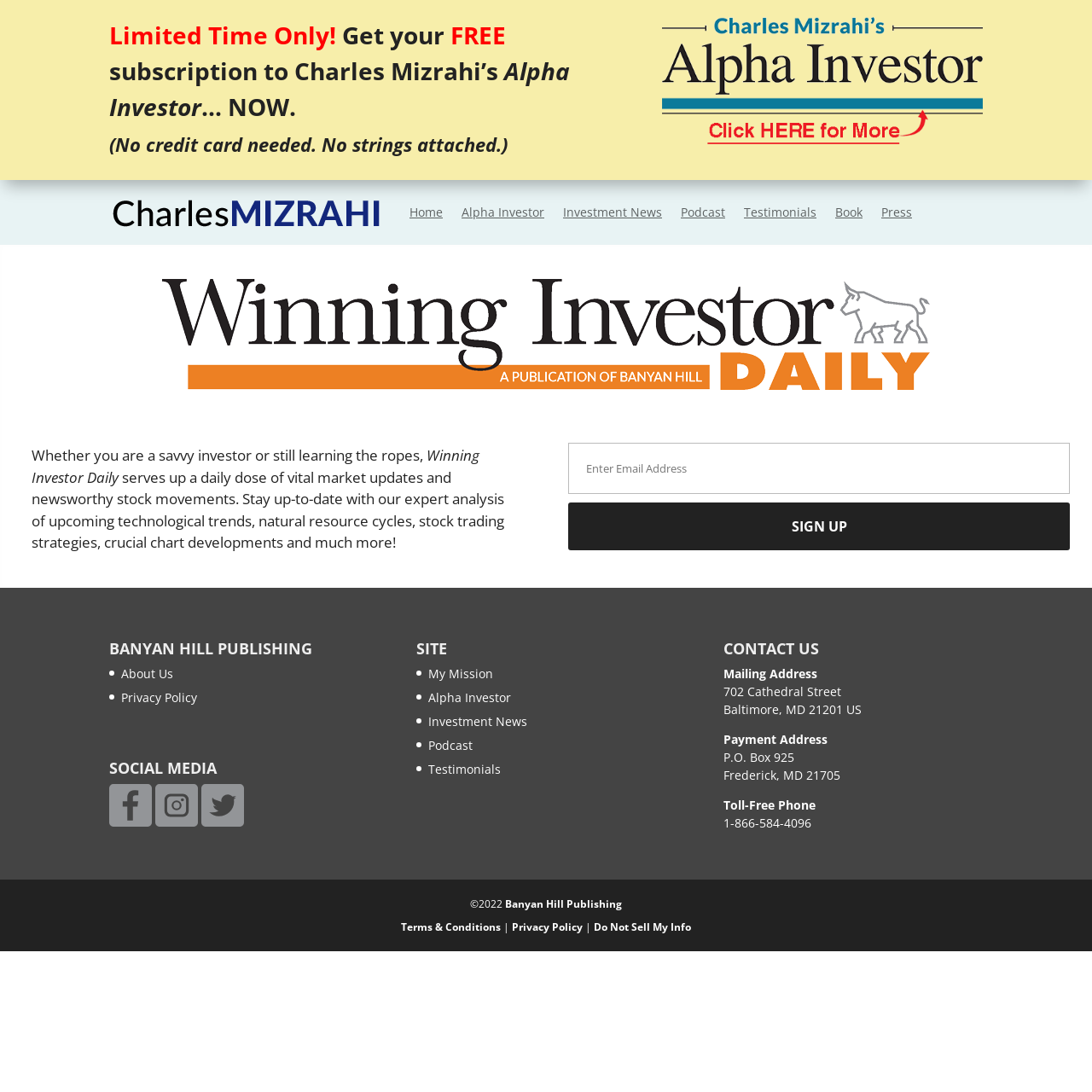Can you specify the bounding box coordinates for the region that should be clicked to fulfill this instruction: "Follow Charles Mizrahi on Facebook".

[0.1, 0.745, 0.139, 0.76]